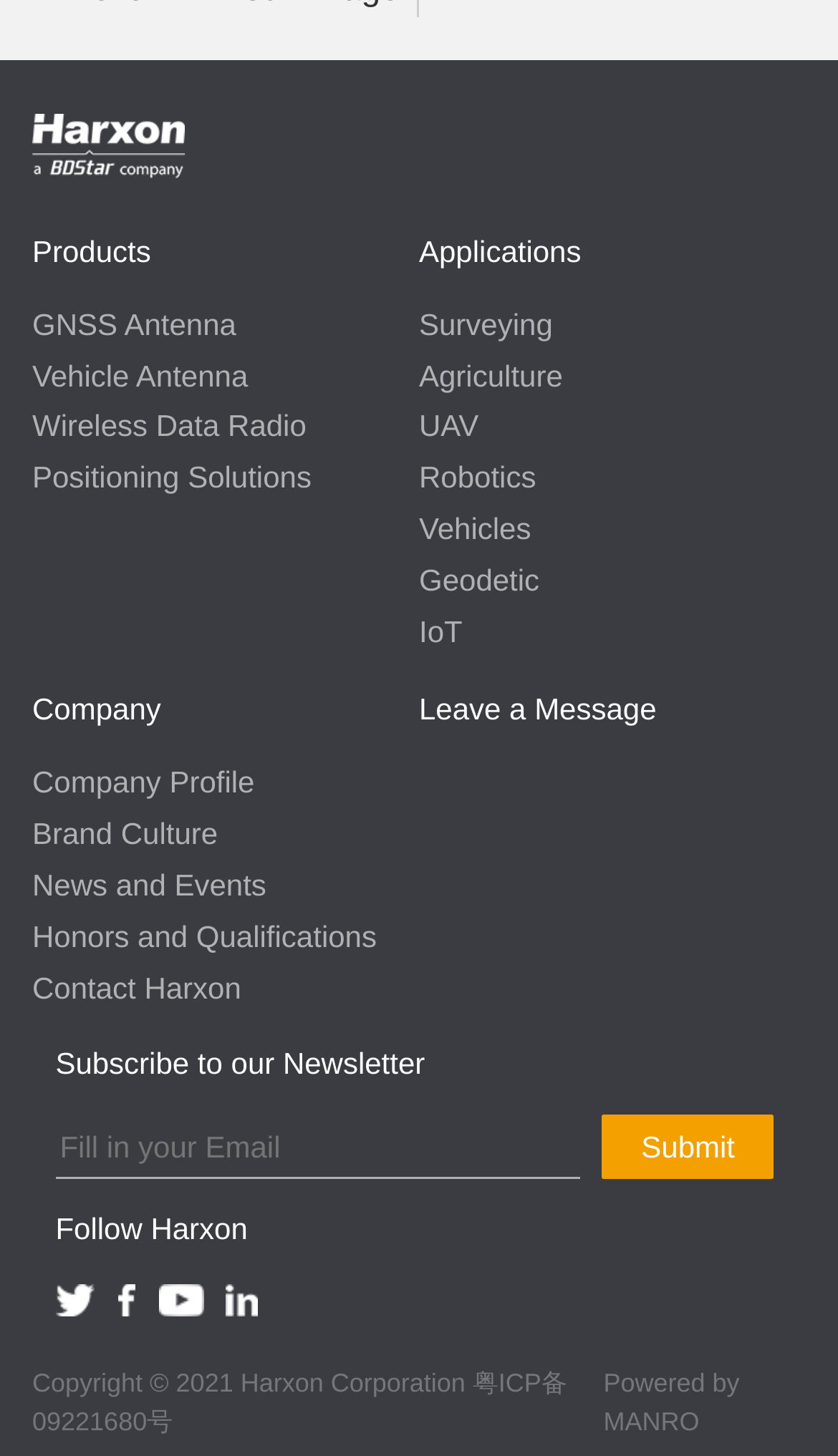Highlight the bounding box coordinates of the element that should be clicked to carry out the following instruction: "Subscribe to our Newsletter". The coordinates must be given as four float numbers ranging from 0 to 1, i.e., [left, top, right, bottom].

[0.066, 0.719, 0.507, 0.742]